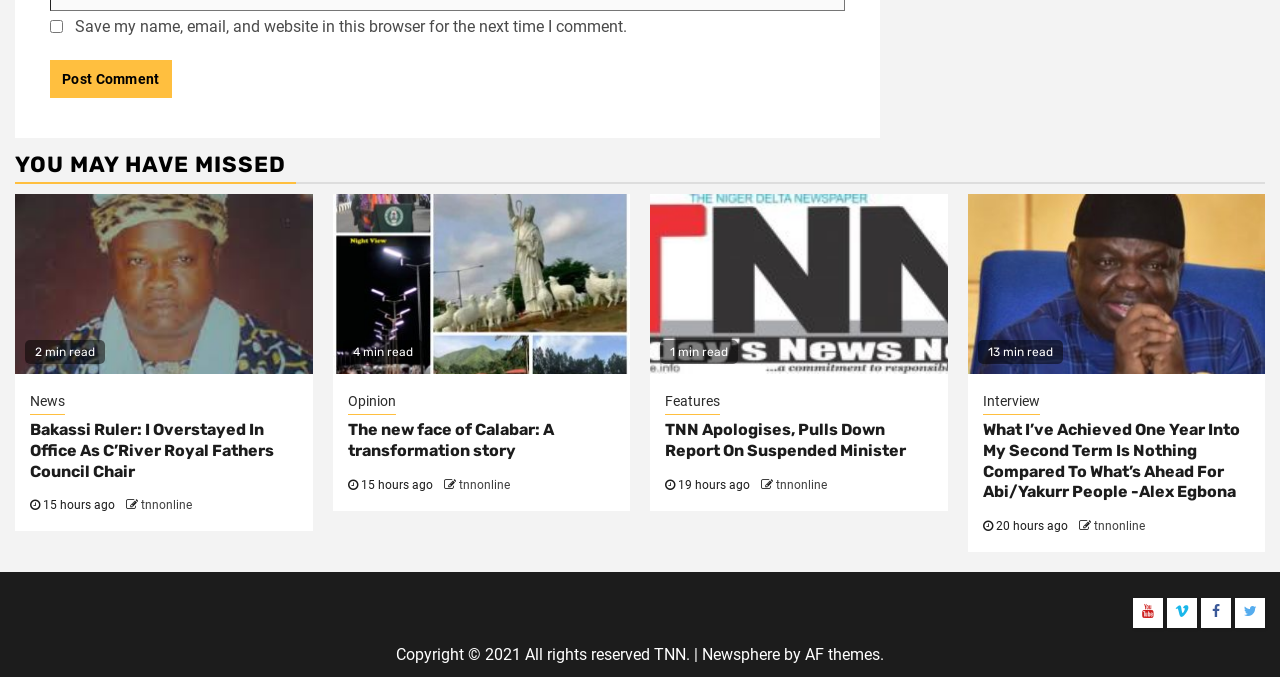From the element description News, predict the bounding box coordinates of the UI element. The coordinates must be specified in the format (top-left x, top-left y, bottom-right x, bottom-right y) and should be within the 0 to 1 range.

[0.023, 0.578, 0.051, 0.613]